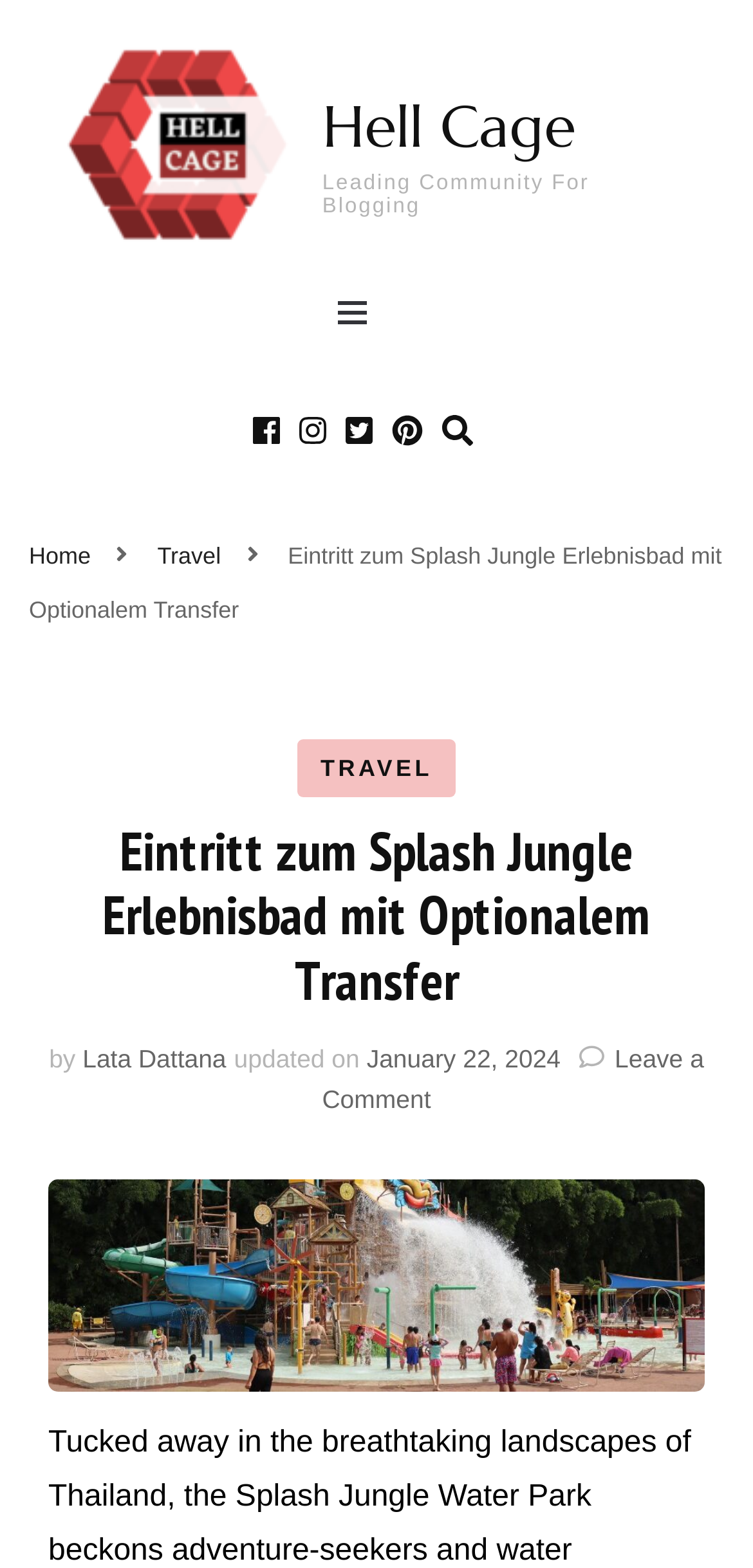Please answer the following question using a single word or phrase: 
When was the article updated?

January 22, 2024